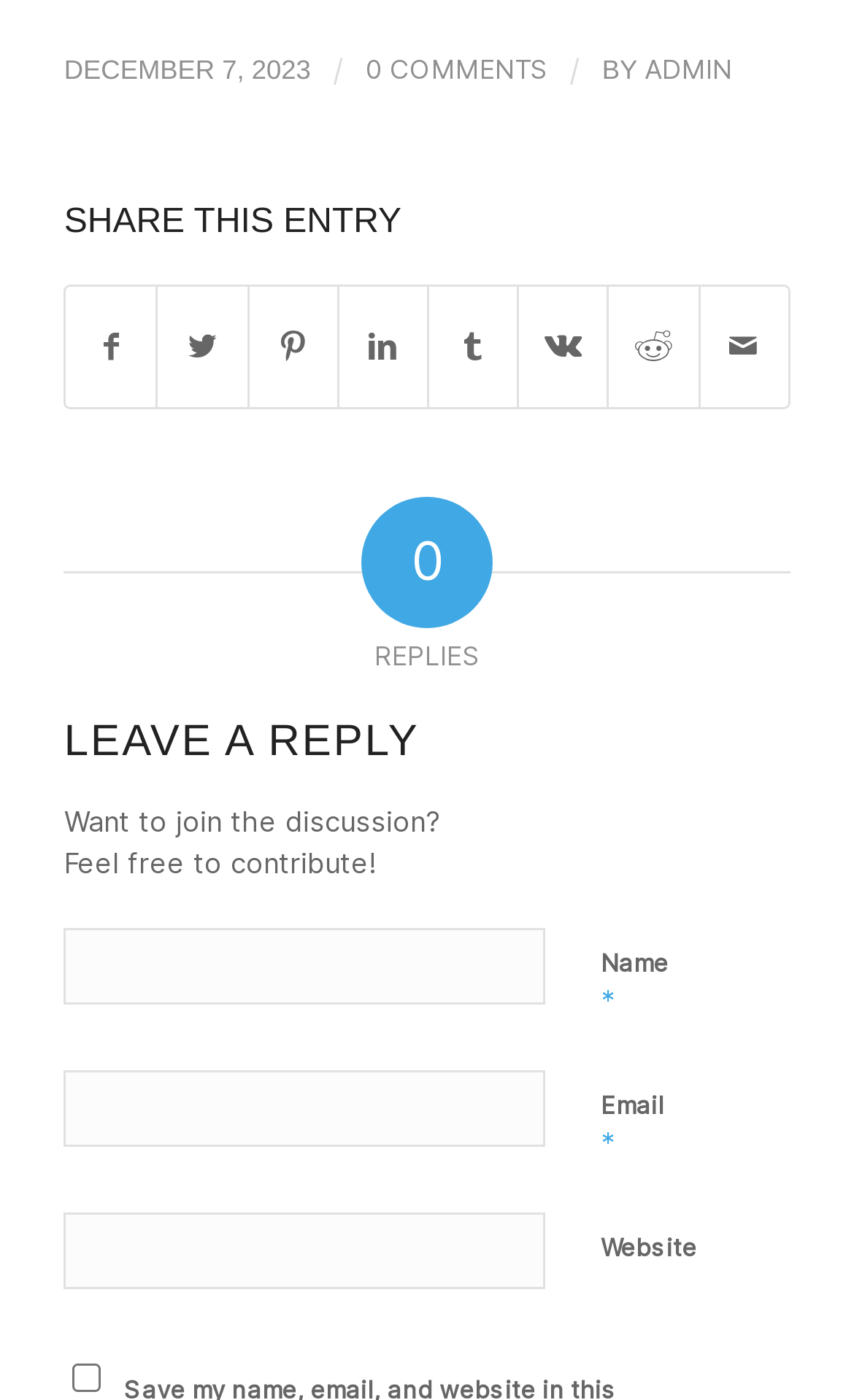Kindly determine the bounding box coordinates for the area that needs to be clicked to execute this instruction: "Visit the Online store".

None